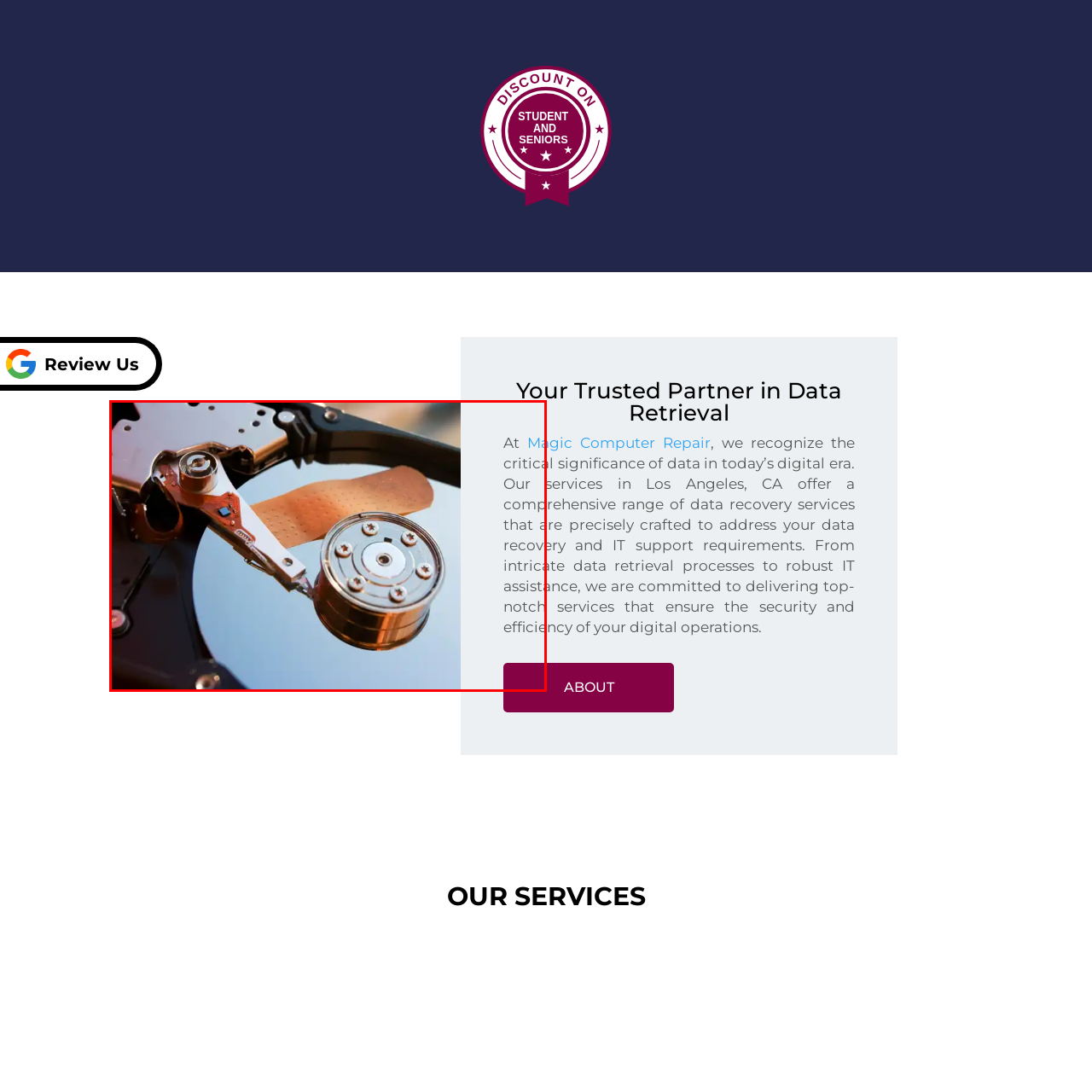Describe in detail the visual elements within the red-lined box.

The image features a close-up view of a hard drive's internal components, specifically highlighting the read/write head and platter. The metallic arm holding the read/write head is positioned over the circular disk platter, which reflects a soft shine. A small adhesive bandage is also visible on the platter, suggesting a repair or restoration scenario. This visual encapsulates the essence of data recovery, illustrating the intricate workings of hardware vital for retrieving lost or inaccessible data. The context aligns with the branding message of a data recovery service that emphasizes the critical importance of data in today's digital landscape and positions itself as a trusted partner in tackling complex data retrieval challenges.